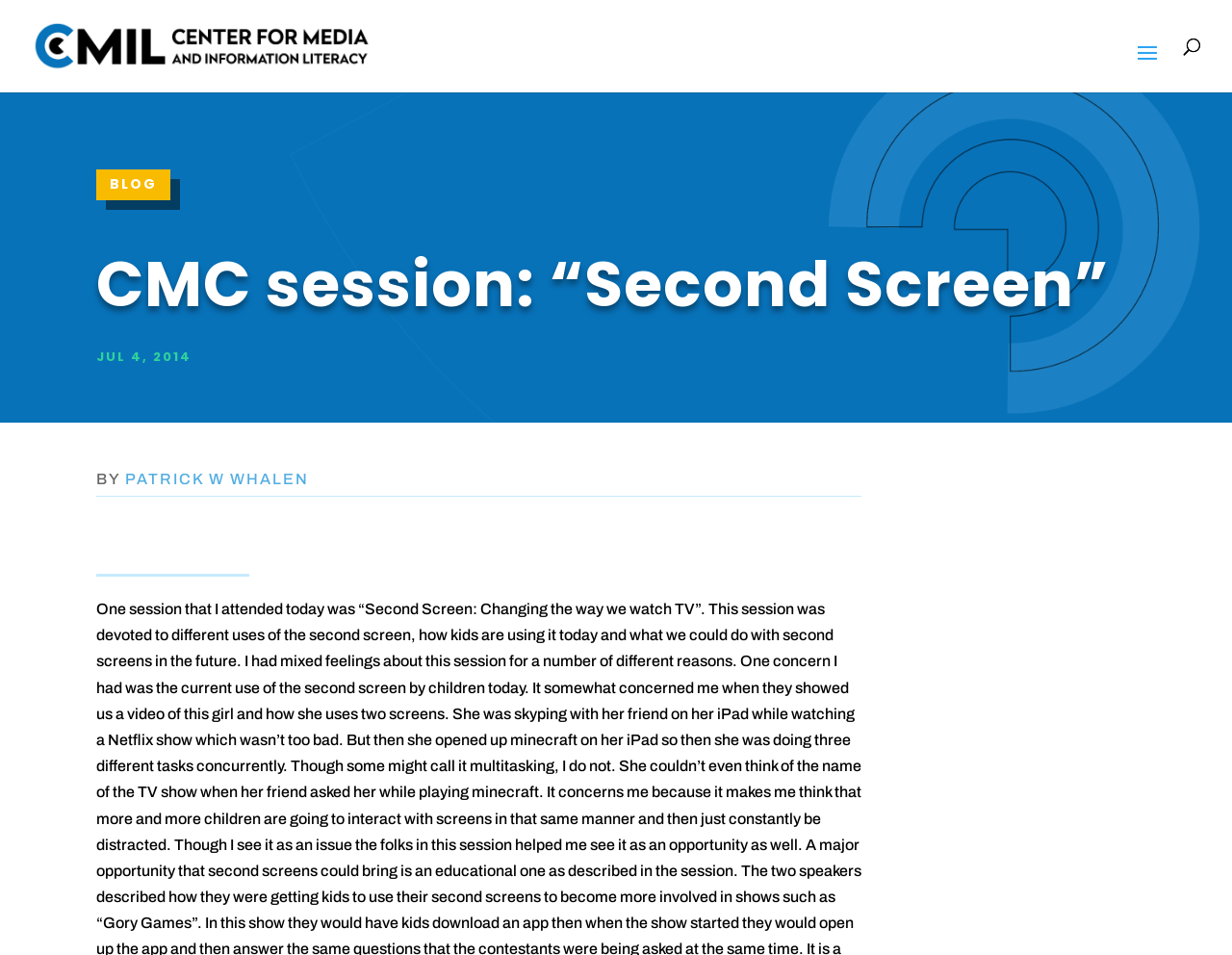What is the name of the organization?
Answer with a single word or short phrase according to what you see in the image.

Center for Media and Information Literacy